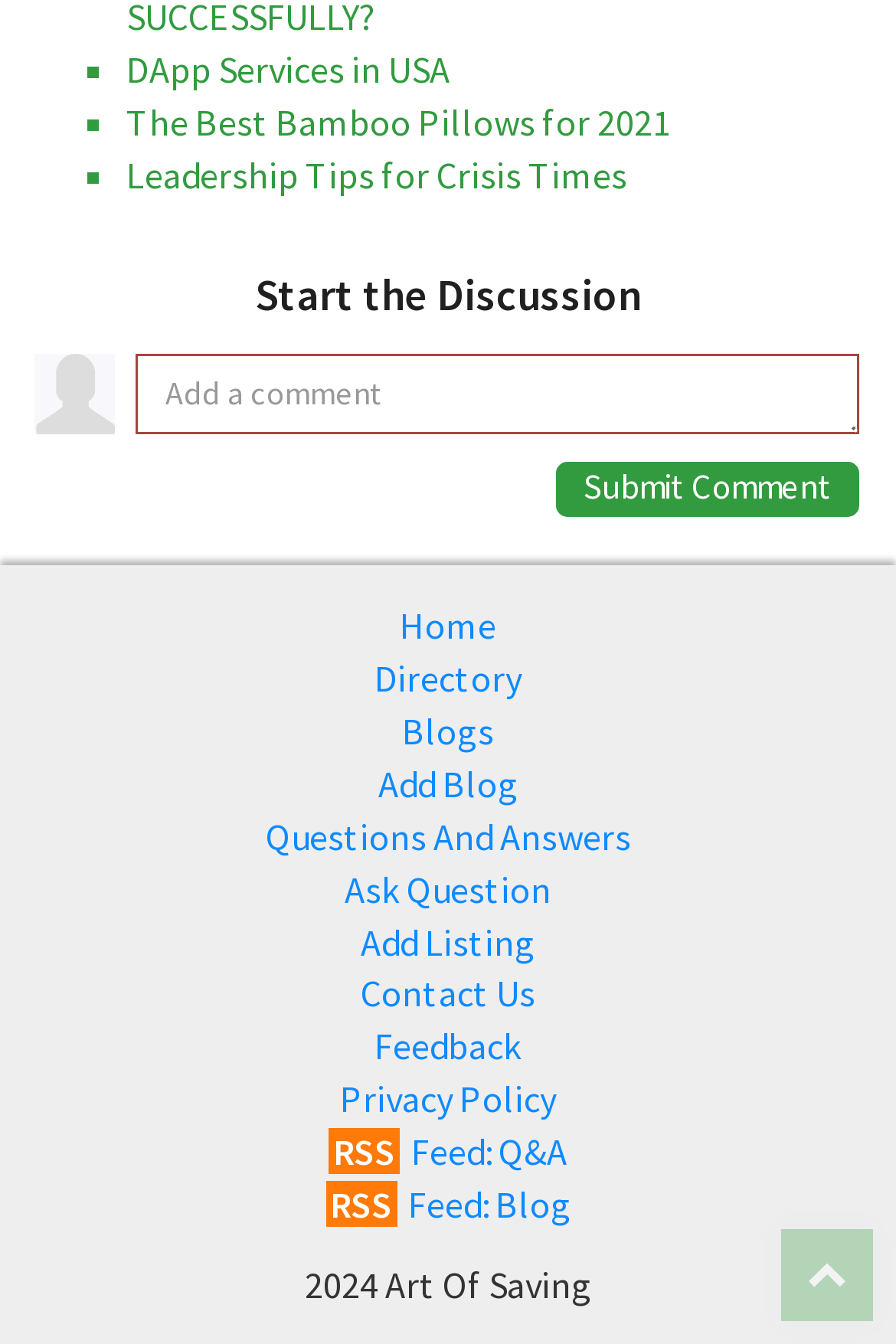Determine the bounding box coordinates of the clickable area required to perform the following instruction: "Share on social media". The coordinates should be represented as four float numbers between 0 and 1: [left, top, right, bottom].

None